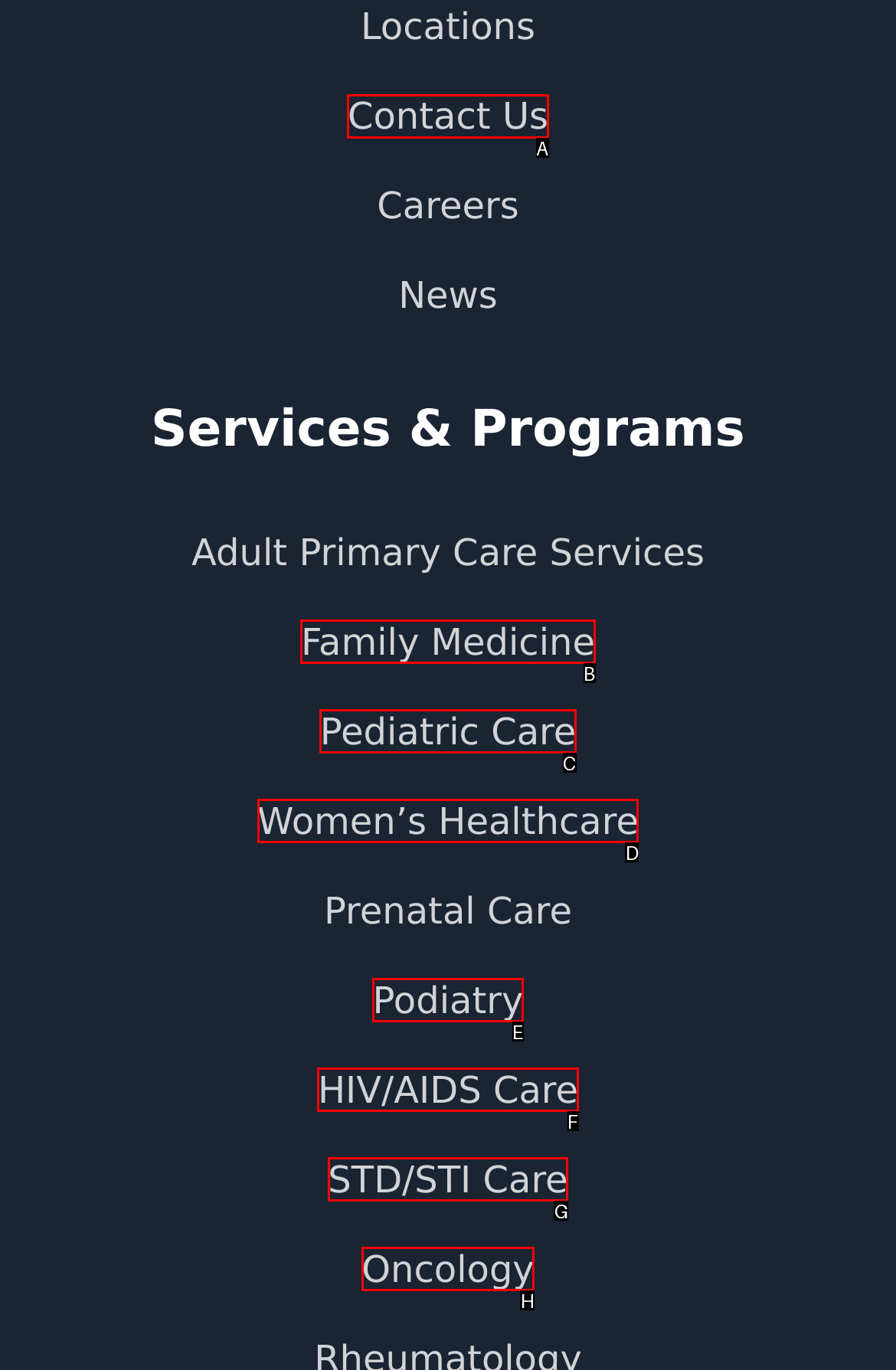Select the appropriate HTML element that needs to be clicked to execute the following task: Get in touch with us. Respond with the letter of the option.

A